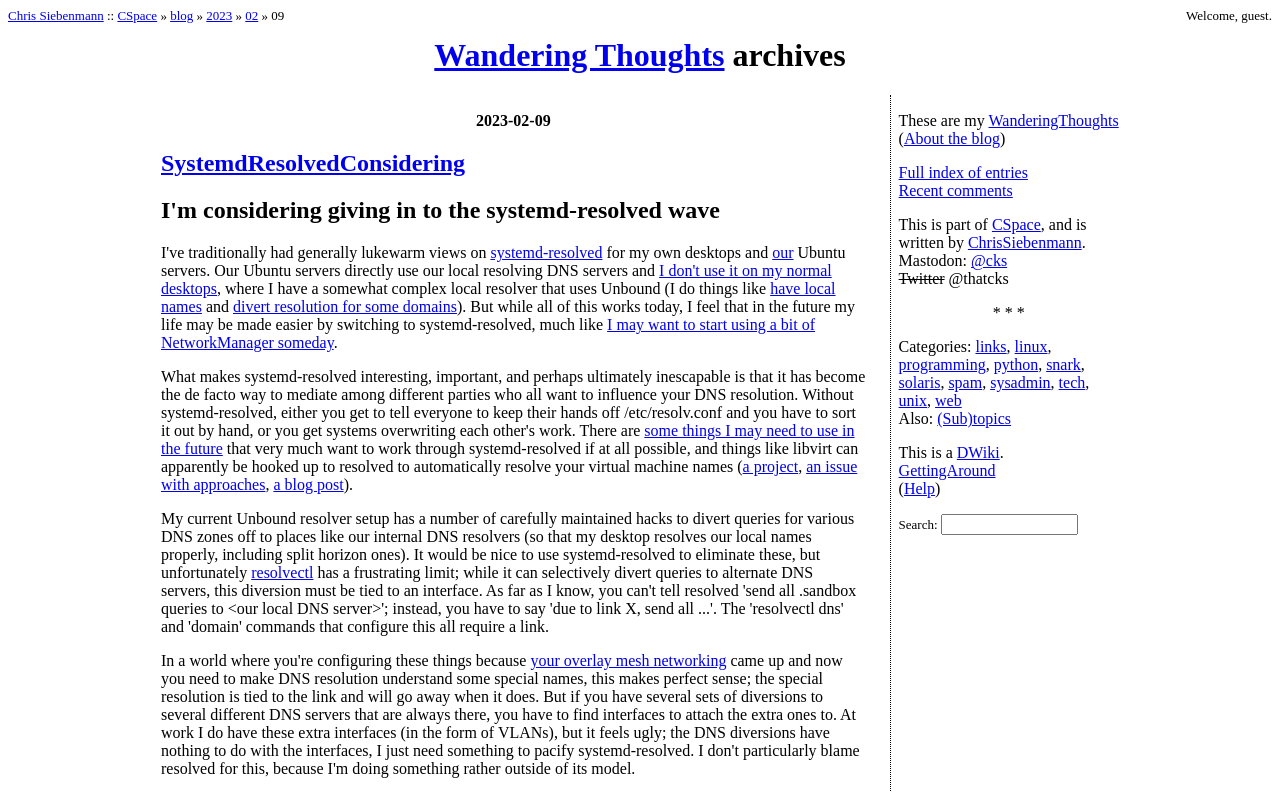Give an extensive and precise description of the webpage.

The webpage is a blog post titled "SystemdResolvedConsidering" on Chris's Wiki. At the top, there is a navigation bar with links to "Chris Siebenmann", "CSpace", "blog", "2023", and "02". To the right of the navigation bar, there is a welcome message "Welcome, guest." 

Below the navigation bar, there is a heading "Wandering Thoughts archives" with a link to "Wandering Thoughts". Underneath, there is a date "2023-02-09" and a heading "SystemdResolvedConsidering" with a link to the same title. The main content of the blog post starts here, discussing the author's consideration of using systemd-resolved for their desktops and Ubuntu servers. The text is divided into several paragraphs with links to related topics and concepts, such as "systemd-resolved", "Unbound", "NetworkManager", and "libvirt".

On the right side of the page, there are several sections. The first section has links to "WanderingThoughts", "About the blog", "Full index of entries", and "Recent comments". The second section has links to the author's social media profiles on Mastodon and Twitter. The third section lists categories for the blog post, including "links", "linux", "programming", "python", and others. The fourth section has links to related topics, including "(Sub)topics", "DWiki", and "GettingAround". Finally, there is a search box at the bottom of the page.